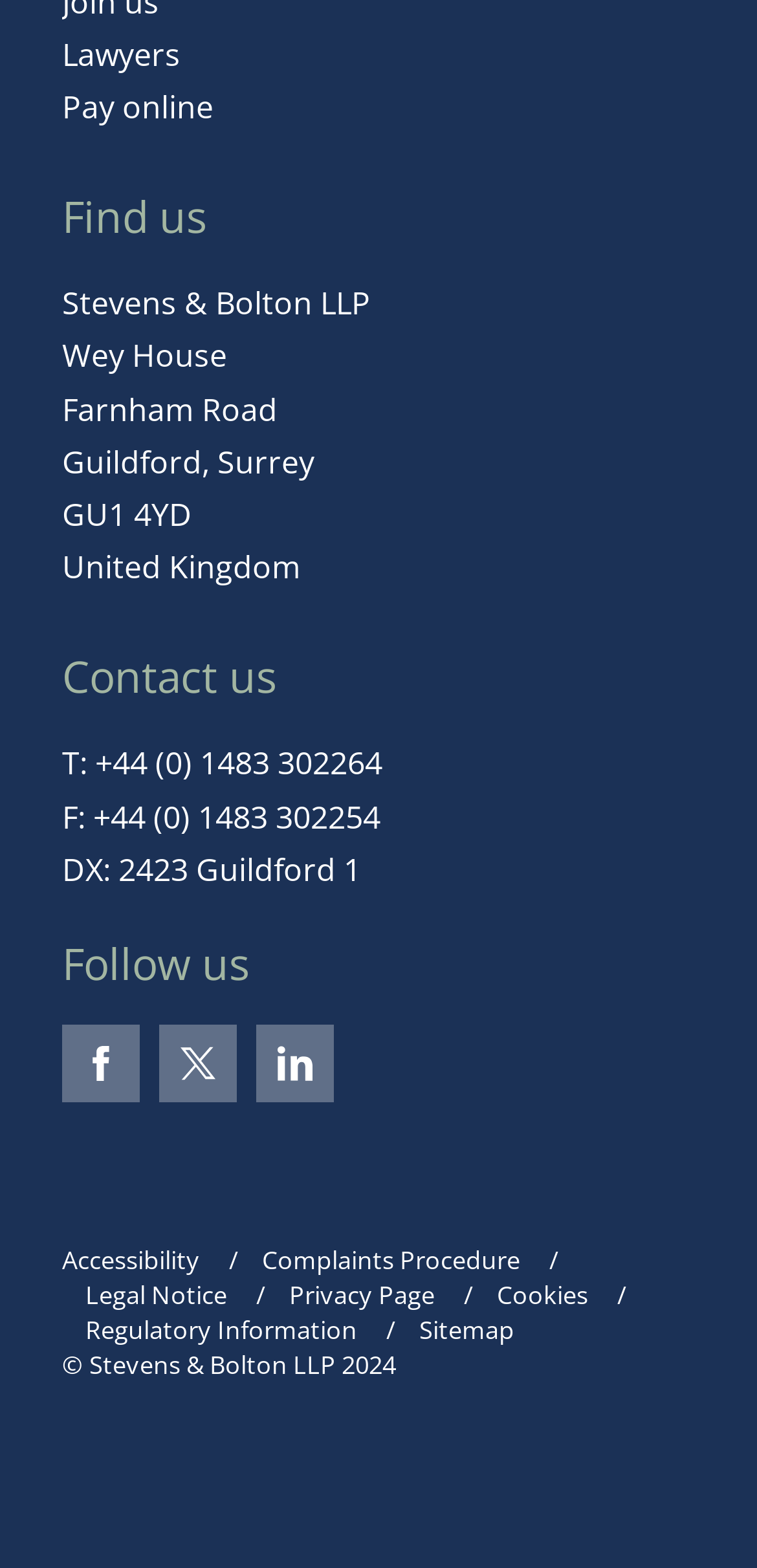Extract the bounding box coordinates for the UI element described as: "Accessibility".

[0.082, 0.792, 0.264, 0.817]